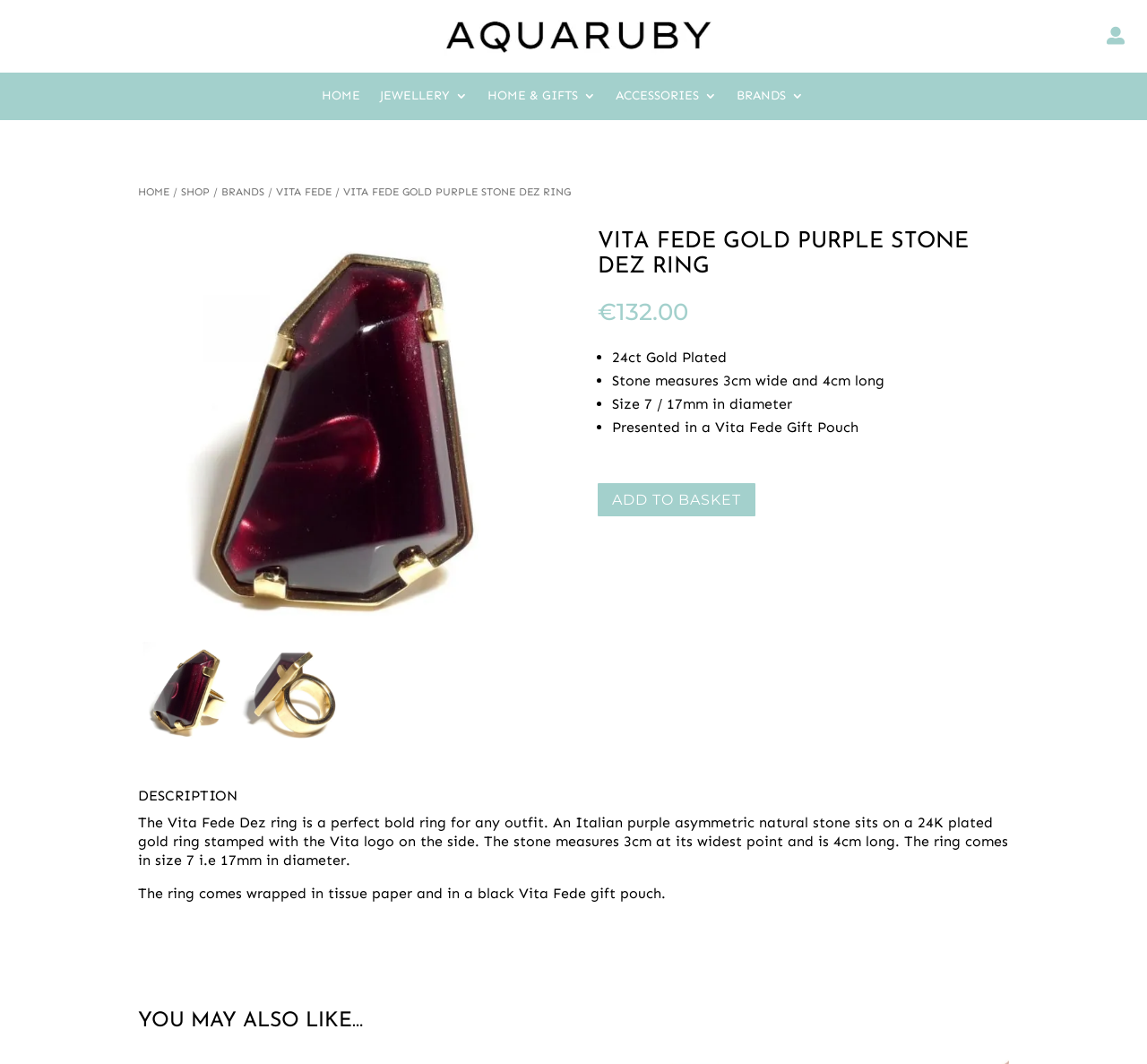Extract the top-level heading from the webpage and provide its text.

VITA FEDE GOLD PURPLE STONE DEZ RING